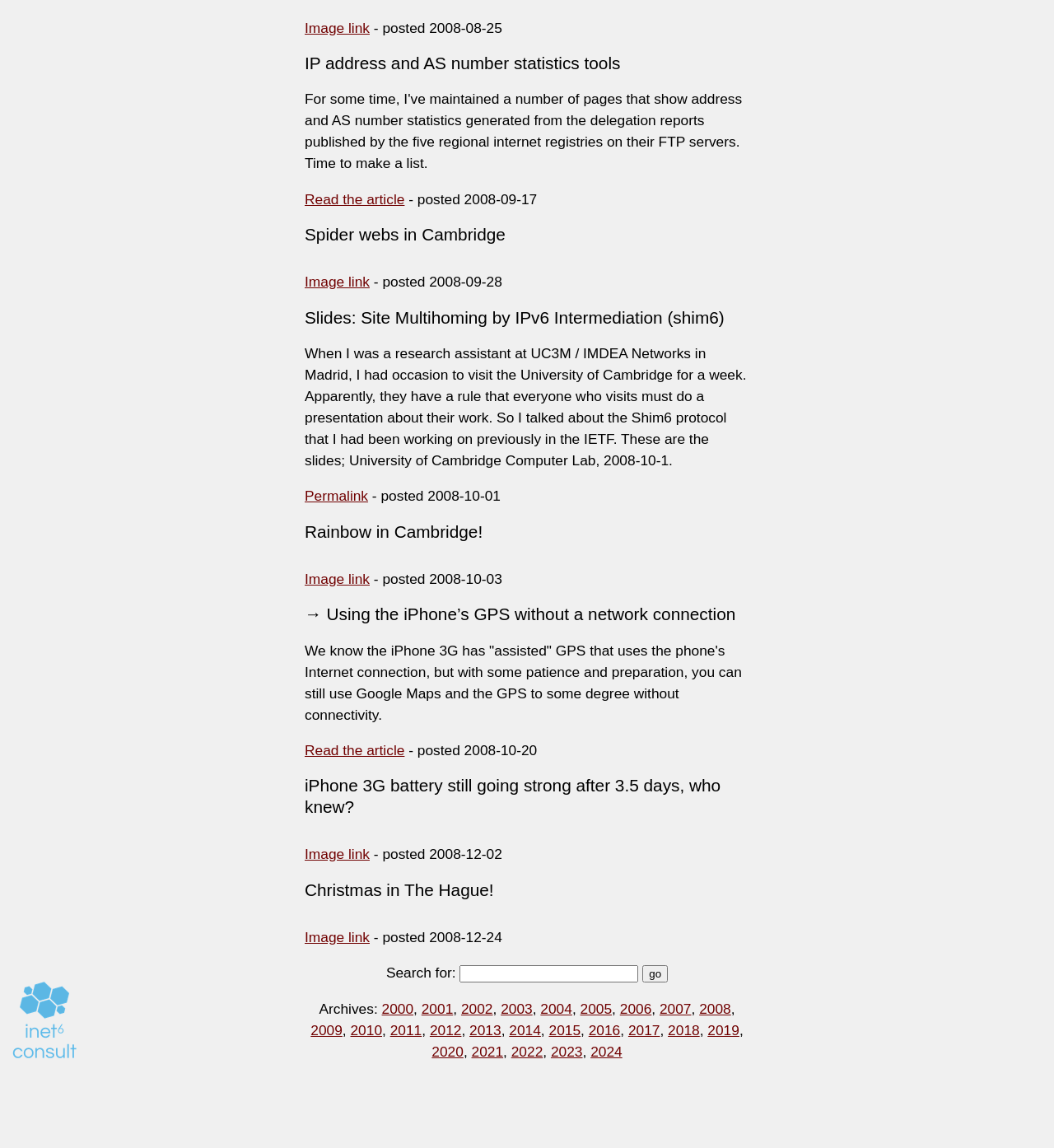Using the provided element description: "2013", identify the bounding box coordinates. The coordinates should be four floats between 0 and 1 in the order [left, top, right, bottom].

[0.445, 0.89, 0.476, 0.904]